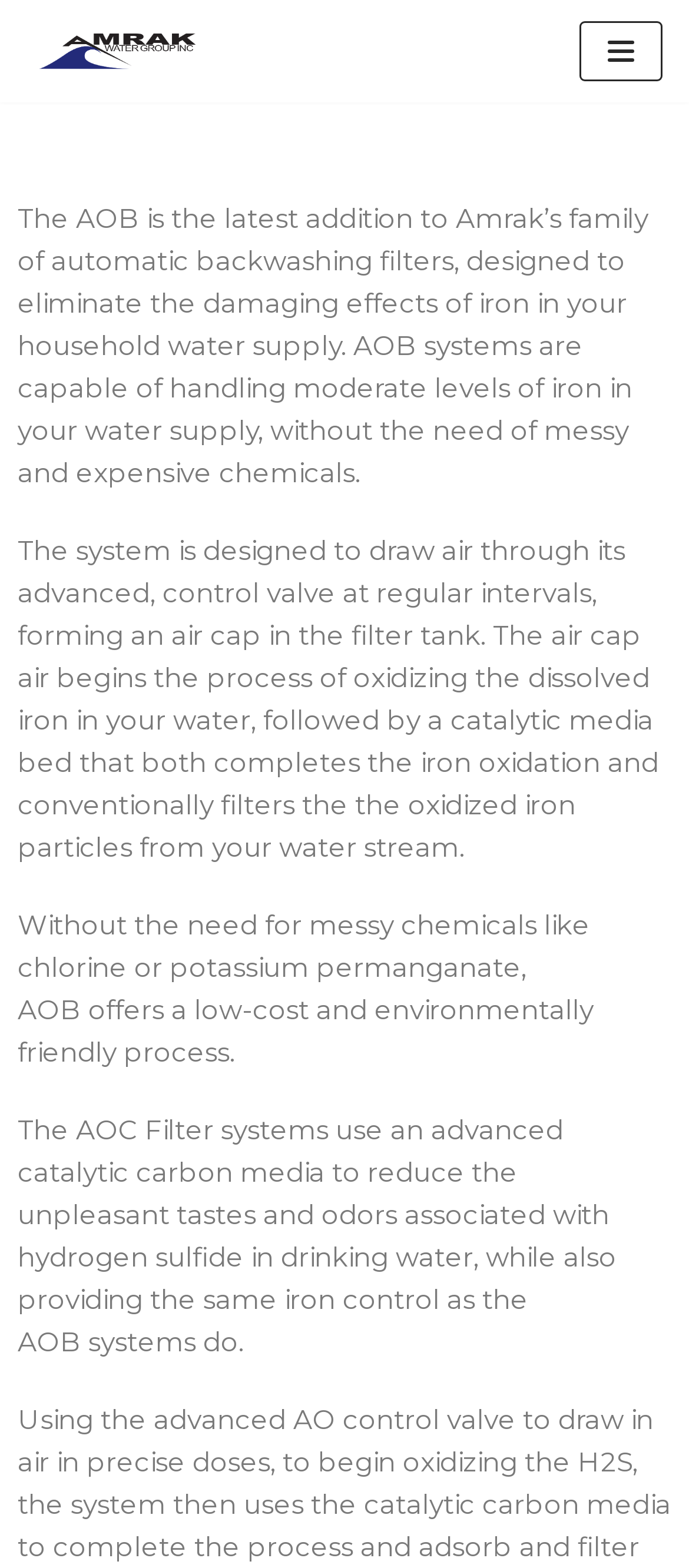What is the purpose of the AOB system?
Analyze the image and deliver a detailed answer to the question.

The purpose of the AOB system can be inferred from the StaticText element that describes the system as 'designed to eliminate the damaging effects of iron in your household water supply'. This suggests that the primary function of the AOB system is to remove iron from household water.